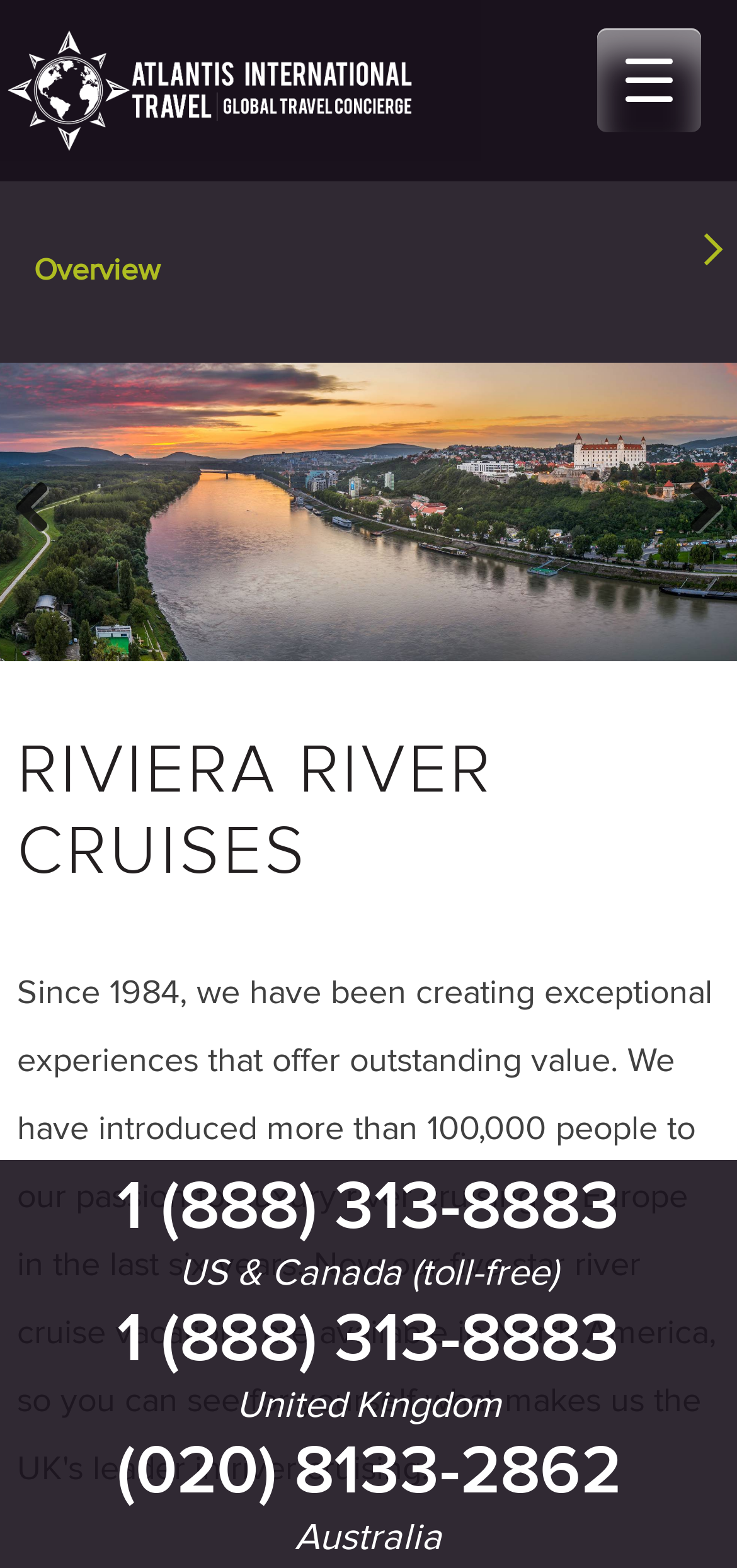What is the toll-free number for US and Canada?
Carefully examine the image and provide a detailed answer to the question.

I found the toll-free number for US and Canada by looking at the static text element that says 'US & Canada (toll-free)' and the corresponding link element that contains the phone number.